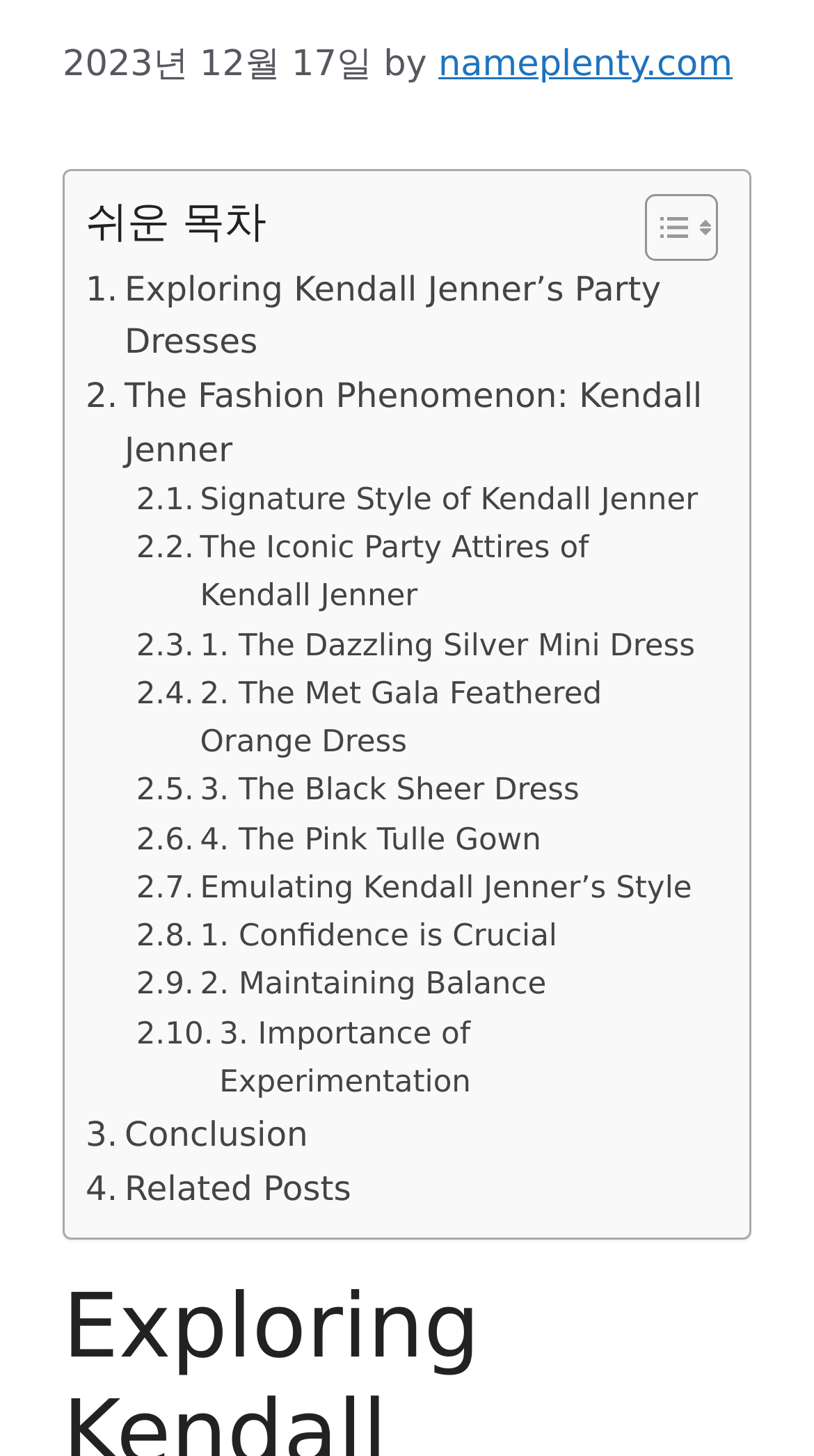Please provide a one-word or short phrase answer to the question:
What is the title of the first link in the table of content?

Exploring Kendall Jenner’s Party Dresses